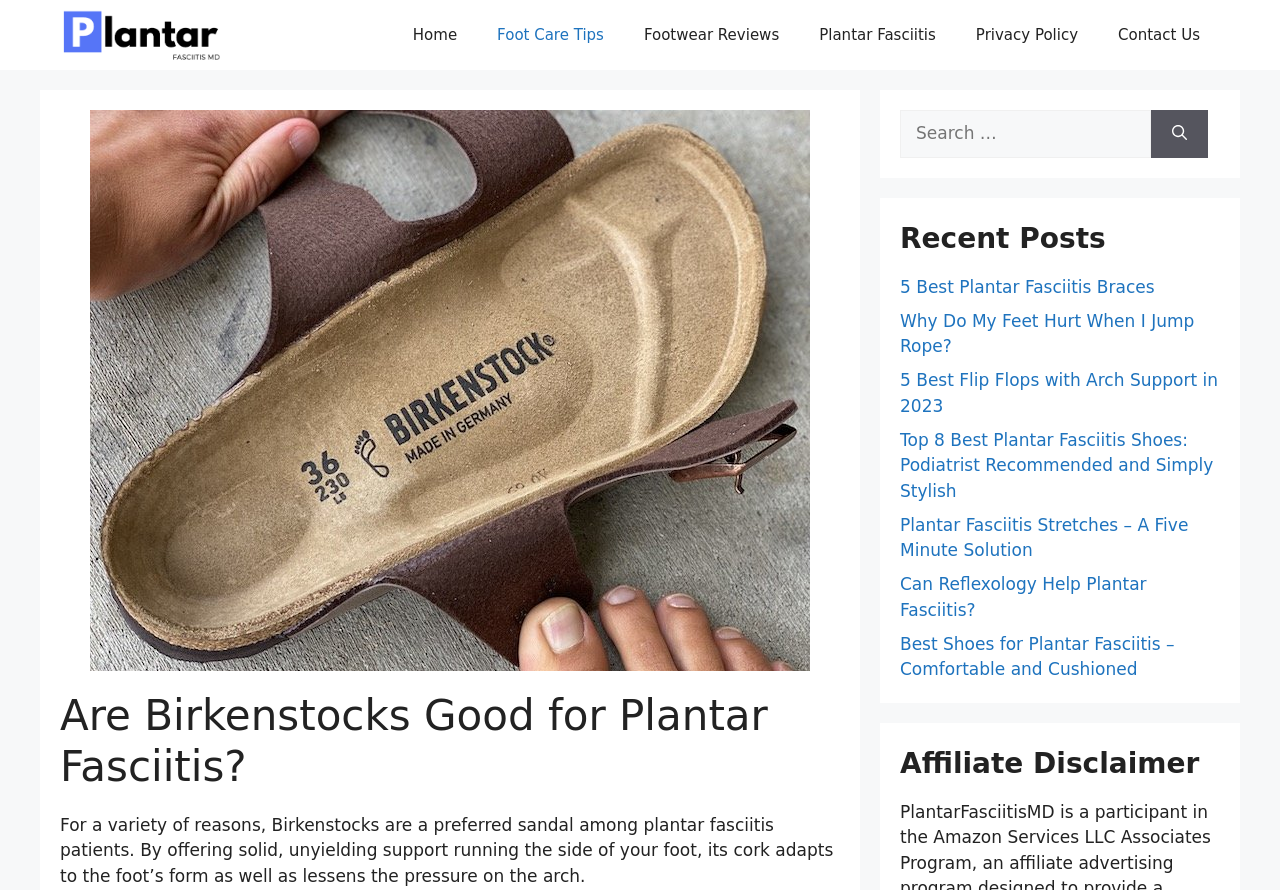Please respond in a single word or phrase: 
What is the purpose of the search box?

To search the website